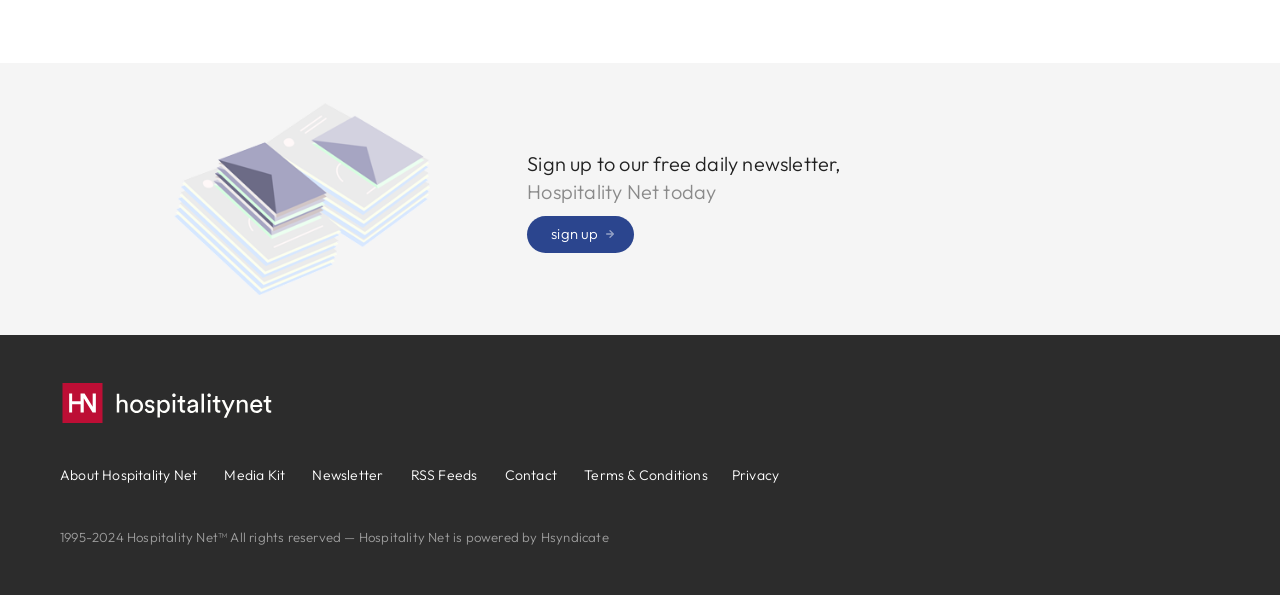What is the name of the newsletter?
Using the visual information from the image, give a one-word or short-phrase answer.

Hospitality Net today Newsletter